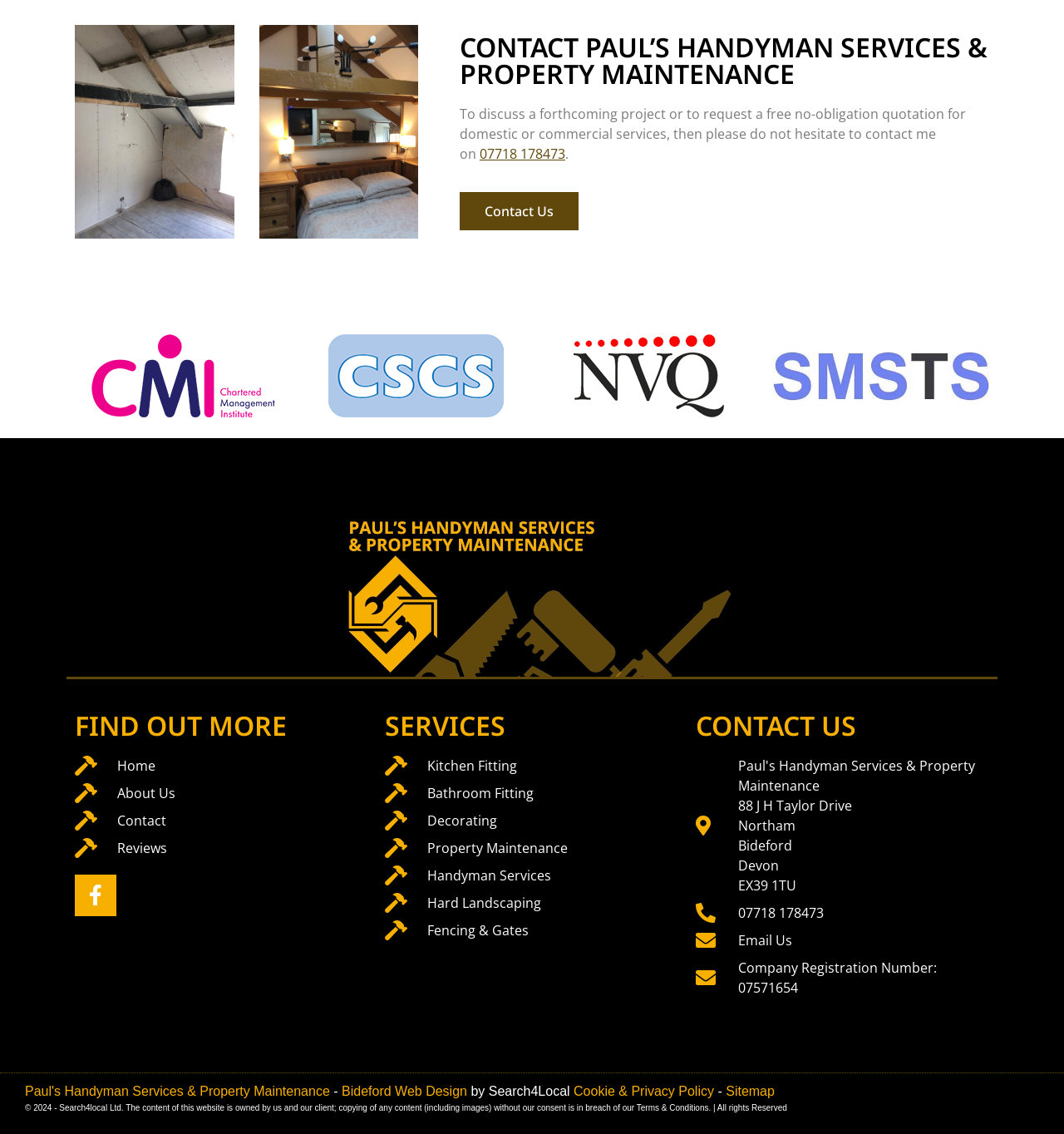What is the name of the handyman service?
Based on the image, respond with a single word or phrase.

Paul's Handyman Services & Property Maintenance